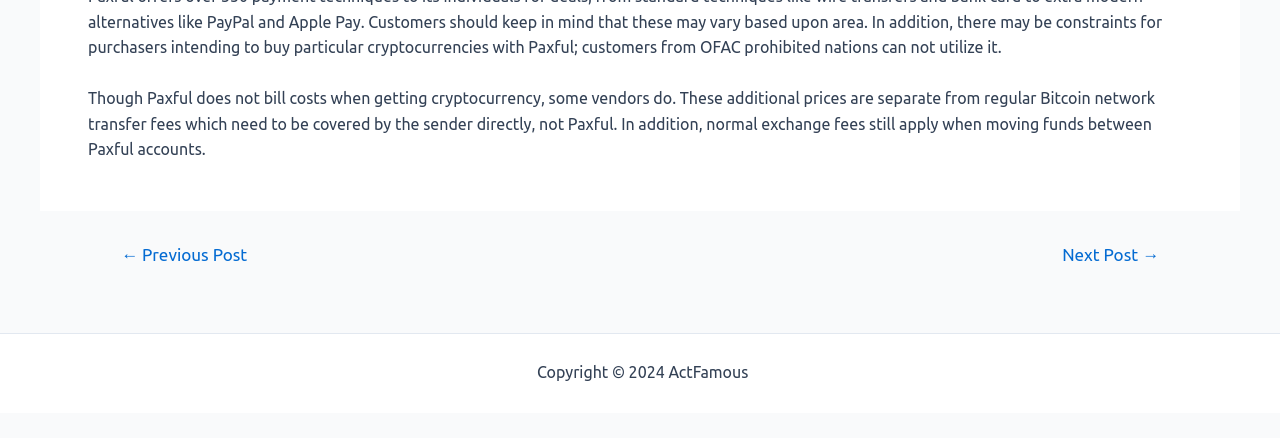What type of content is on this webpage?
Examine the webpage screenshot and provide an in-depth answer to the question.

The presence of a navigation section for posts, as well as the format of the text on the webpage, suggests that this webpage contains a blog post or article.